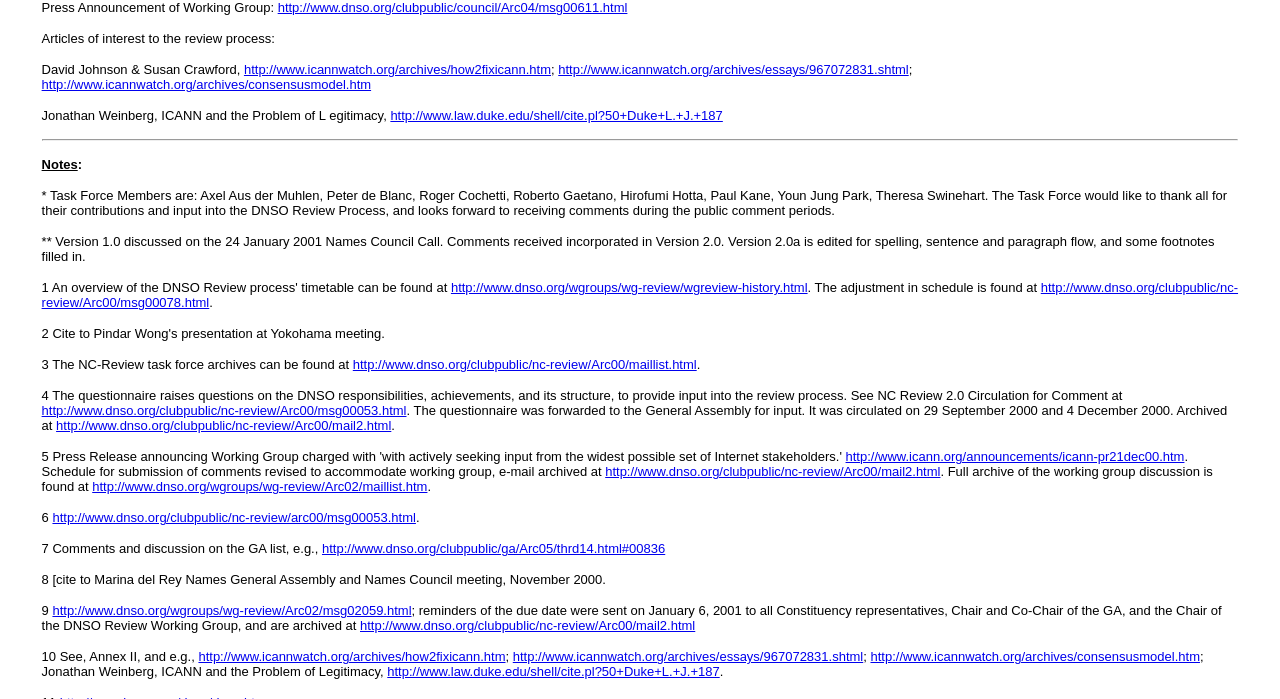Pinpoint the bounding box coordinates of the clickable area needed to execute the instruction: "View press announcement of working group". The coordinates should be specified as four float numbers between 0 and 1, i.e., [left, top, right, bottom].

[0.217, 0.001, 0.49, 0.022]